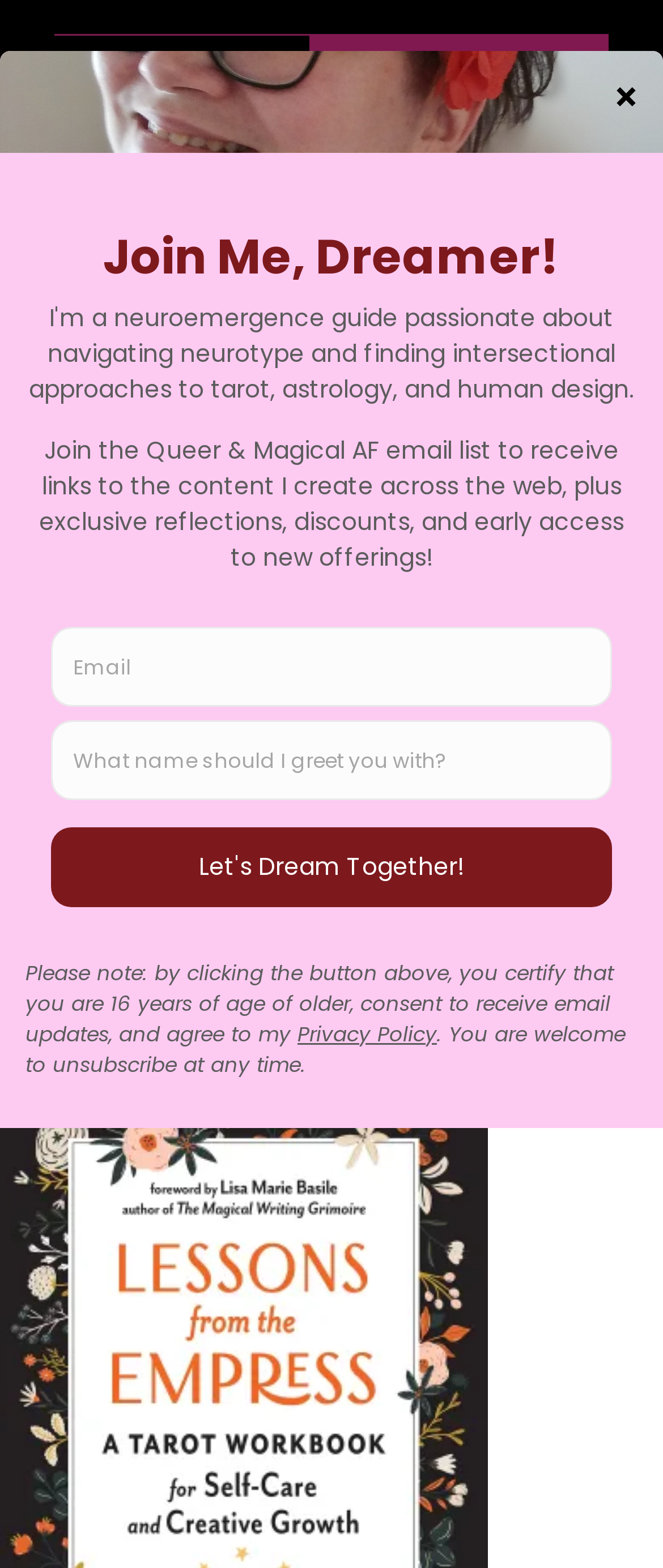What is the purpose of the button in the navigation?
Based on the image, provide a one-word or brief-phrase response.

Open menu